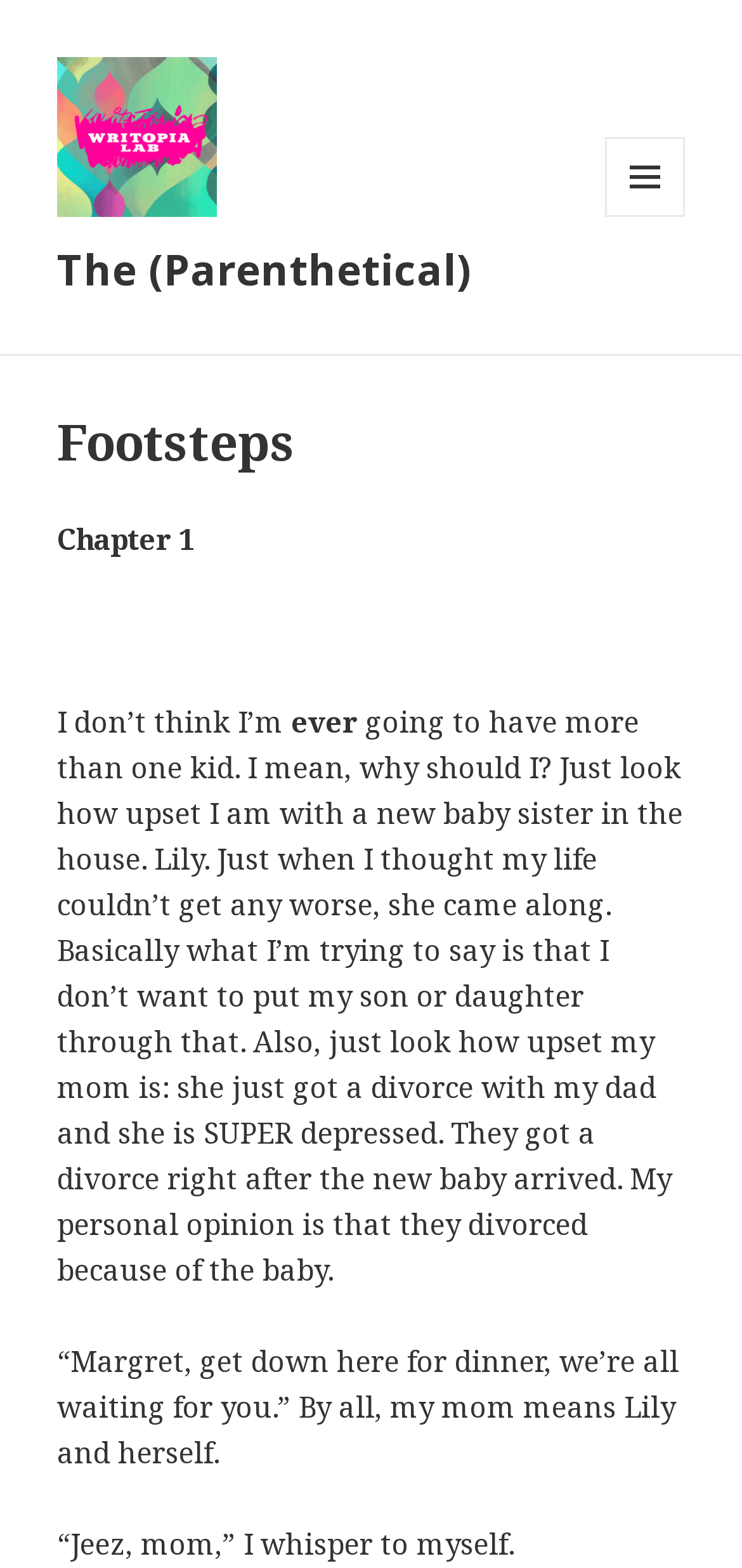Determine the bounding box for the UI element described here: "parent_node: The (Parenthetical)".

[0.077, 0.073, 0.292, 0.097]